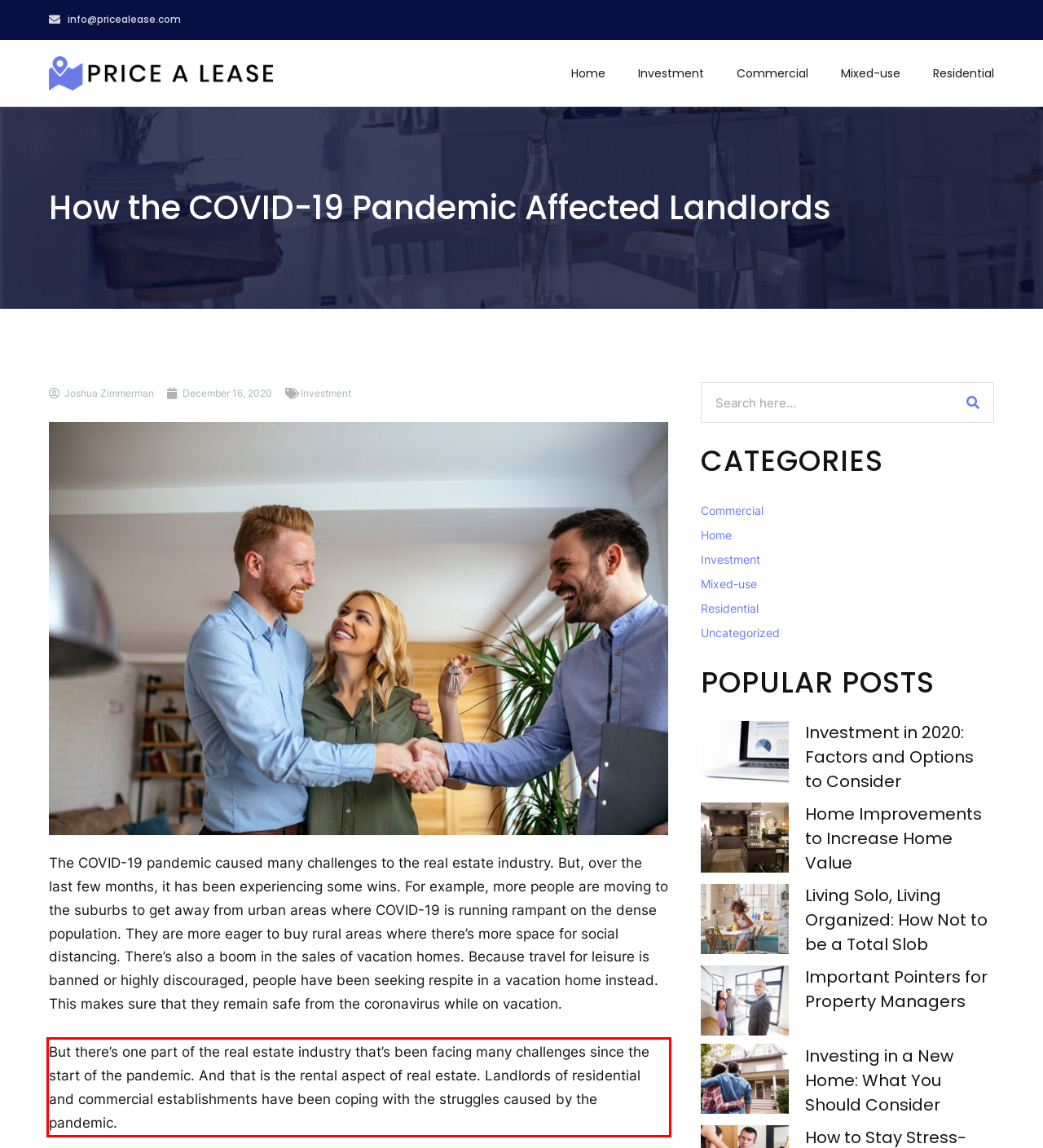Within the screenshot of a webpage, identify the red bounding box and perform OCR to capture the text content it contains.

But there’s one part of the real estate industry that’s been facing many challenges since the start of the pandemic. And that is the rental aspect of real estate. Landlords of residential and commercial establishments have been coping with the struggles caused by the pandemic.